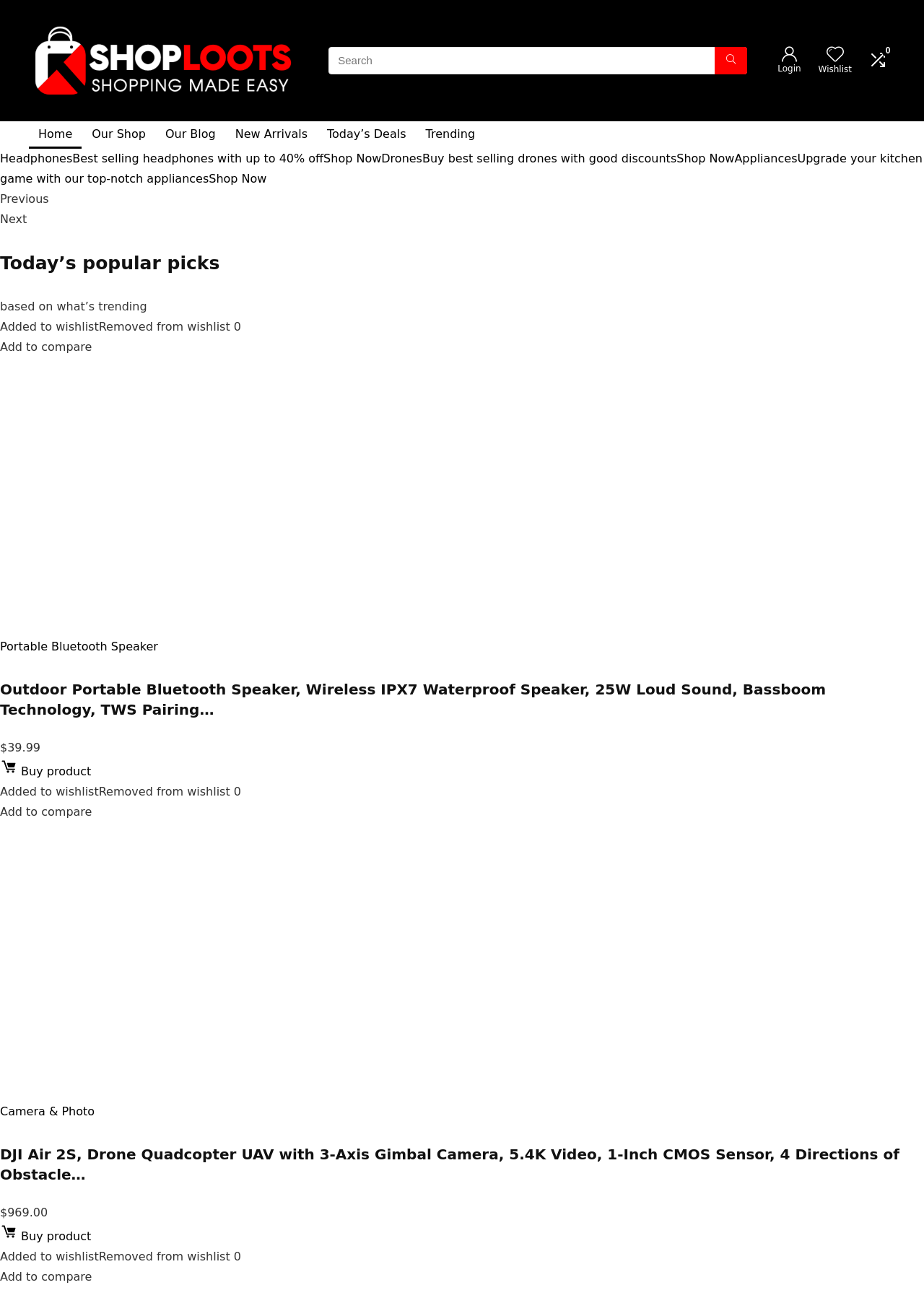How many products are listed on the webpage?
Please respond to the question with a detailed and thorough explanation.

There are 2 products listed on the webpage: Outdoor Portable Bluetooth Speaker and DJI Air 2S drone.